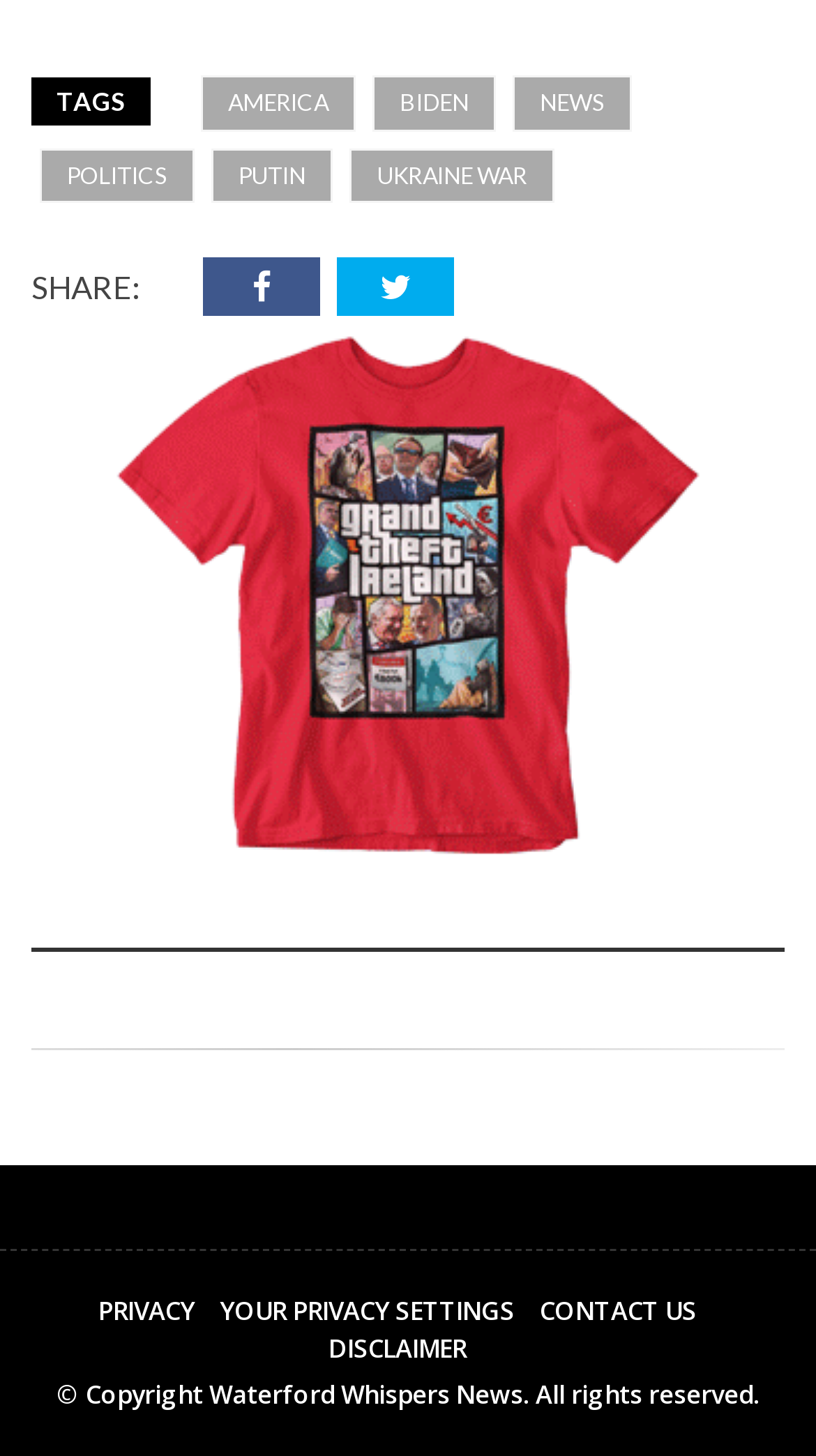Please answer the following question using a single word or phrase: 
What is the name of the website?

Waterford Whispers News